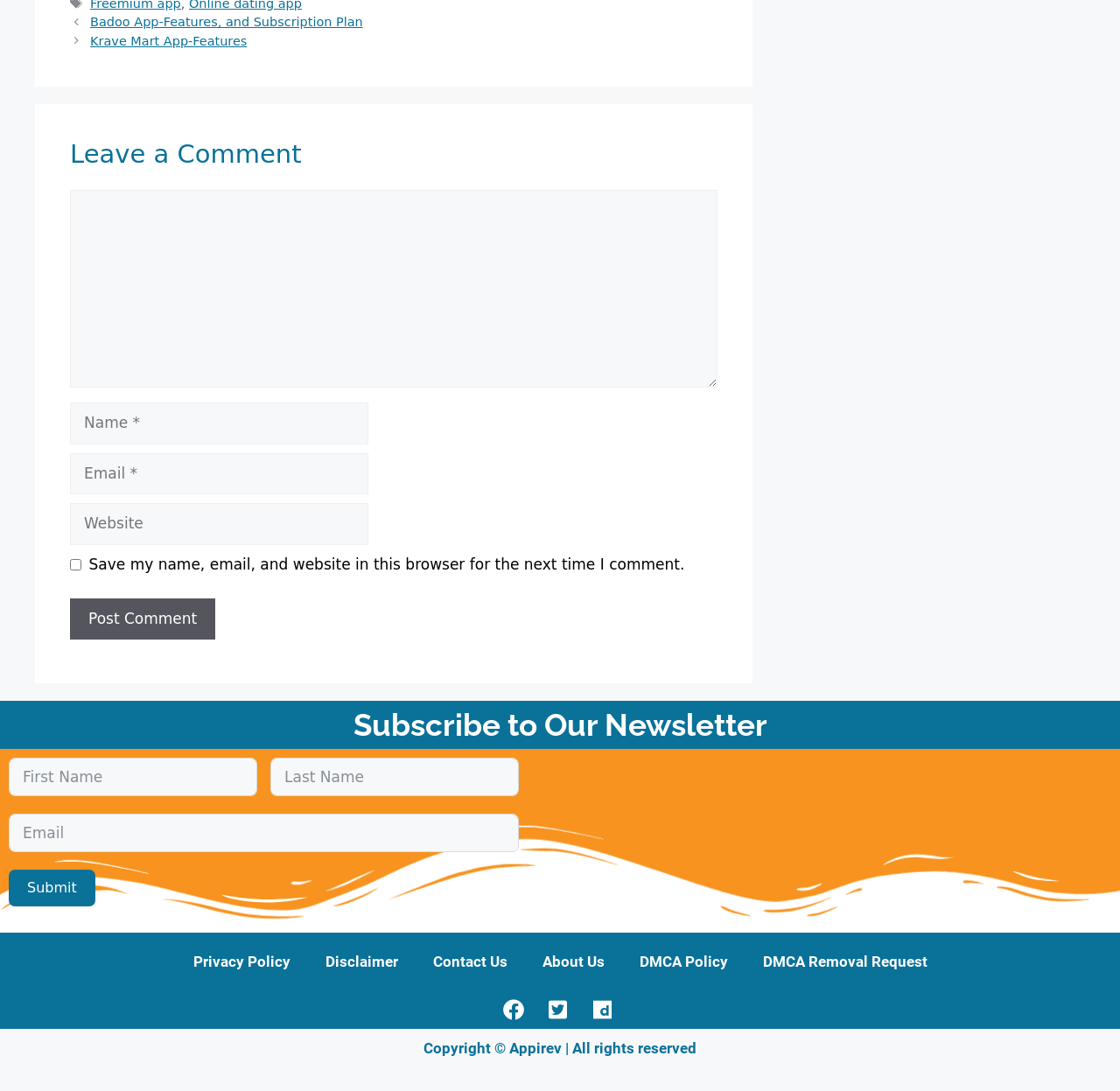Locate the bounding box coordinates of the area to click to fulfill this instruction: "Click on the 'Post Comment' button". The bounding box should be presented as four float numbers between 0 and 1, in the order [left, top, right, bottom].

[0.062, 0.548, 0.192, 0.586]